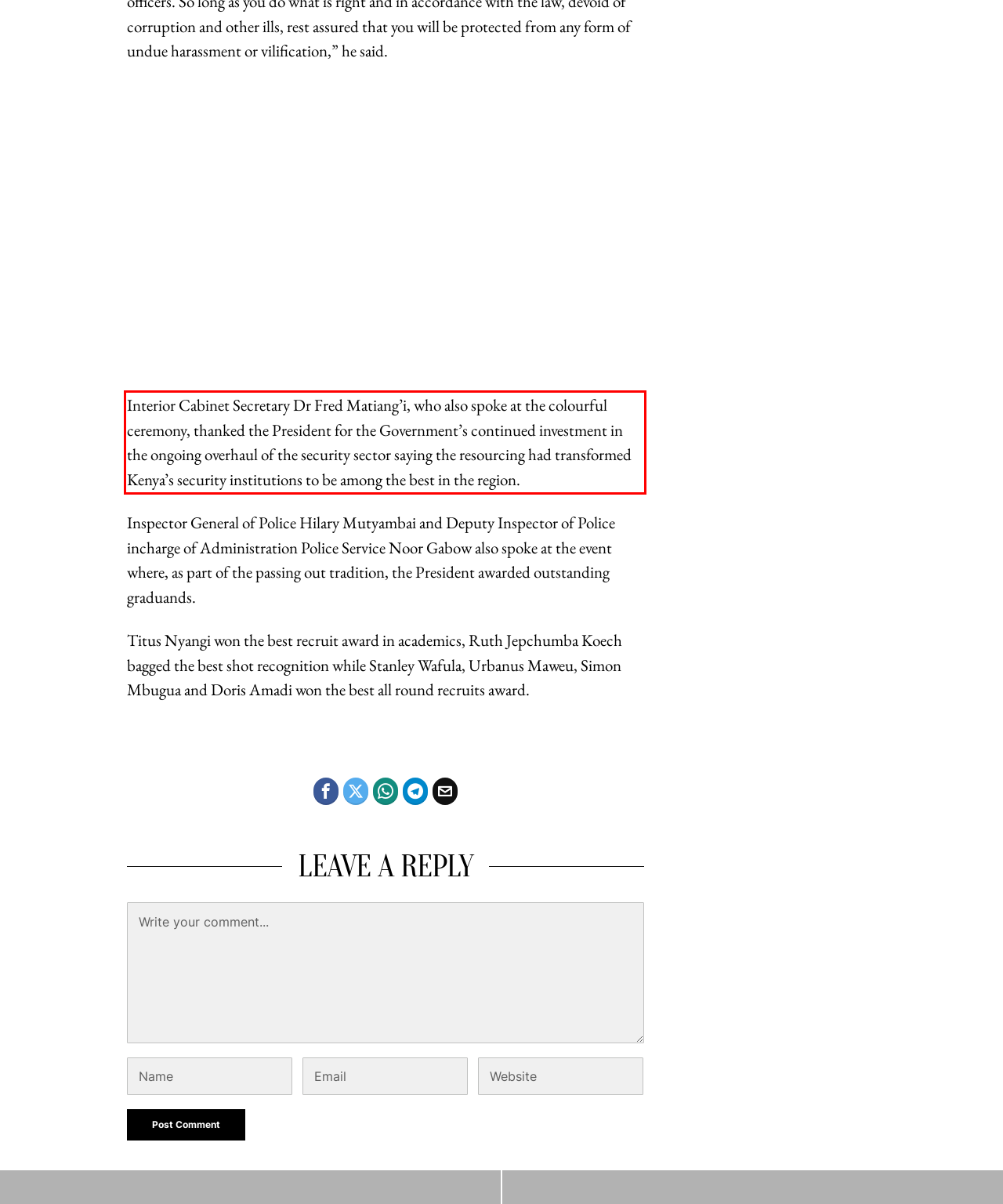You are presented with a screenshot containing a red rectangle. Extract the text found inside this red bounding box.

Interior Cabinet Secretary Dr Fred Matiang’i, who also spoke at the colourful ceremony, thanked the President for the Government’s continued investment in the ongoing overhaul of the security sector saying the resourcing had transformed Kenya’s security institutions to be among the best in the region.